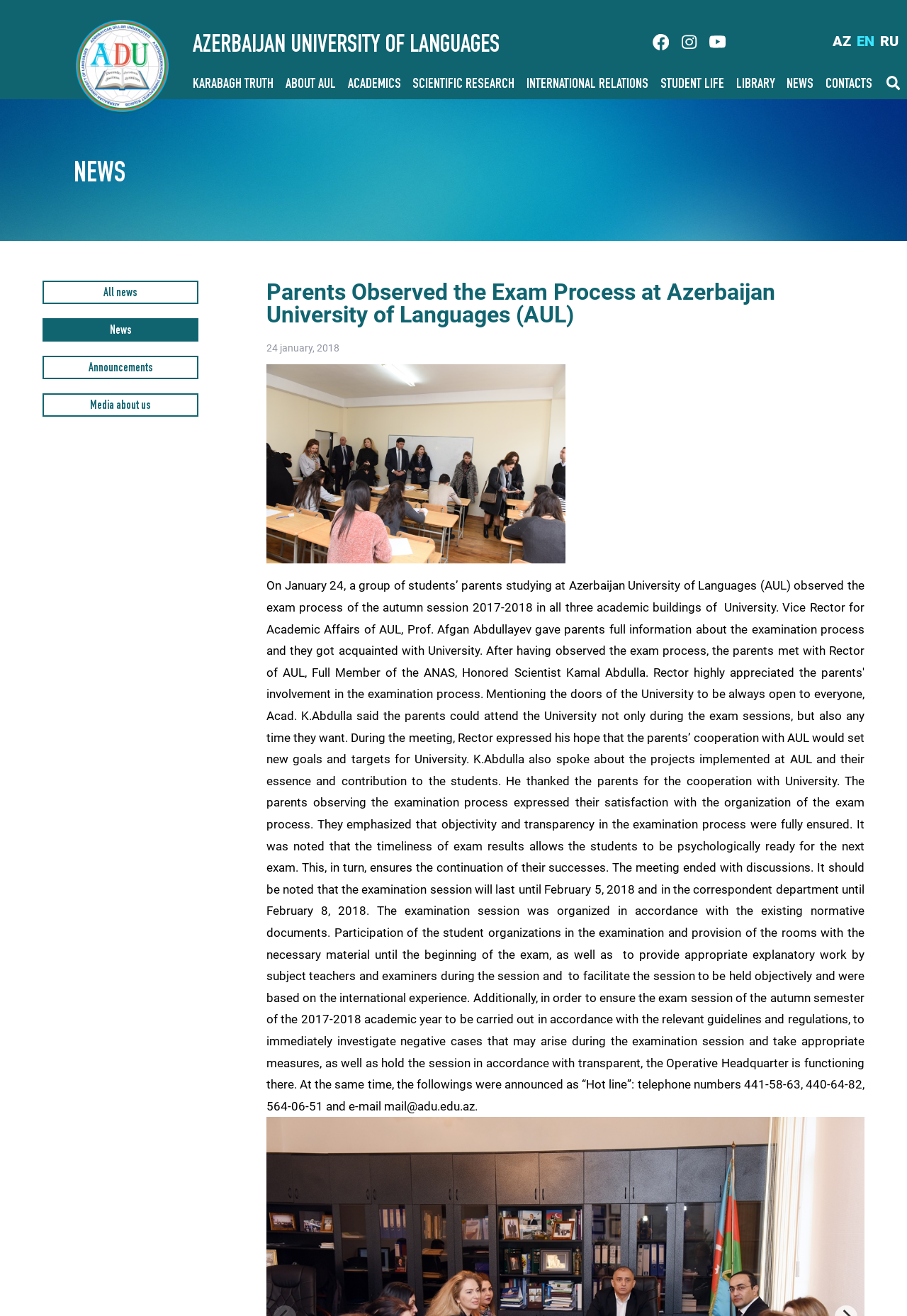Bounding box coordinates are specified in the format (top-left x, top-left y, bottom-right x, bottom-right y). All values are floating point numbers bounded between 0 and 1. Please provide the bounding box coordinate of the region this sentence describes: All news

[0.047, 0.213, 0.219, 0.231]